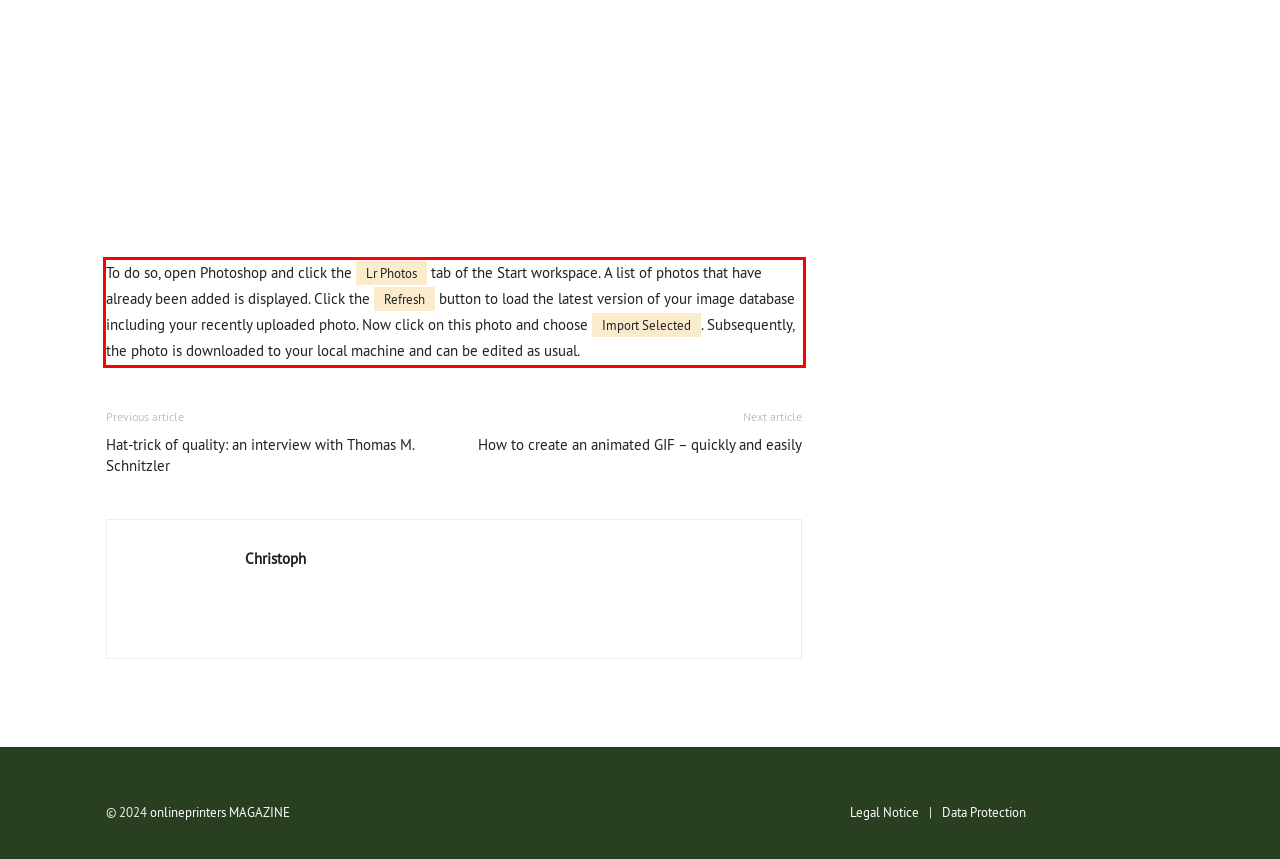Review the screenshot of the webpage and recognize the text inside the red rectangle bounding box. Provide the extracted text content.

To do so, open Photoshop and click the Lr Photos tab of the Start workspace. A list of photos that have already been added is displayed. Click the Refresh button to load the latest version of your image database including your recently uploaded photo. Now click on this photo and choose Import Selected. Subsequently, the photo is downloaded to your local machine and can be edited as usual.